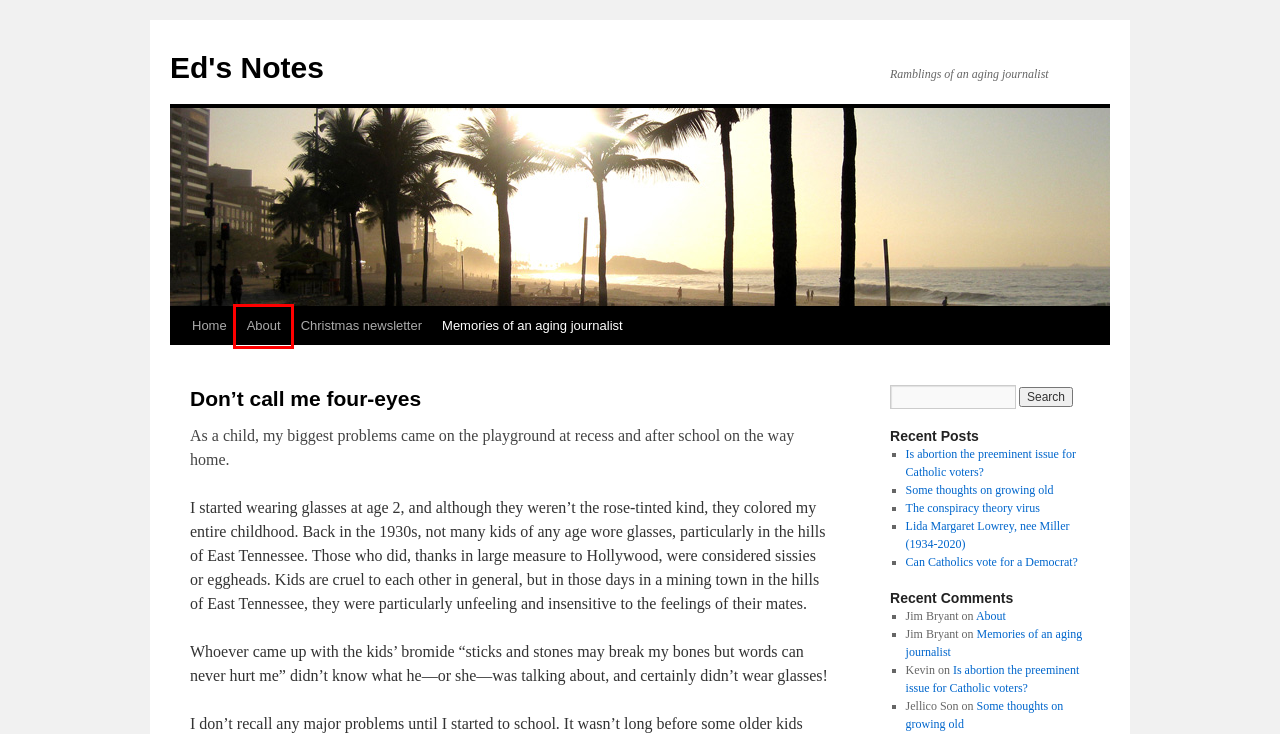Analyze the screenshot of a webpage with a red bounding box and select the webpage description that most accurately describes the new page resulting from clicking the element inside the red box. Here are the candidates:
A. Memories of an aging journalist | Ed's Notes
B. Christmas newsletter | Ed's Notes
C. Lida Margaret Lowrey, nee Miller (1934-2020) | Ed's Notes
D. Ed's Notes | Ramblings of an aging journalist
E. The conspiracy theory virus | Ed's Notes
F. Is abortion the preeminent issue for Catholic voters? | Ed's Notes
G. Some thoughts on growing old | Ed's Notes
H. About | Ed's Notes

H